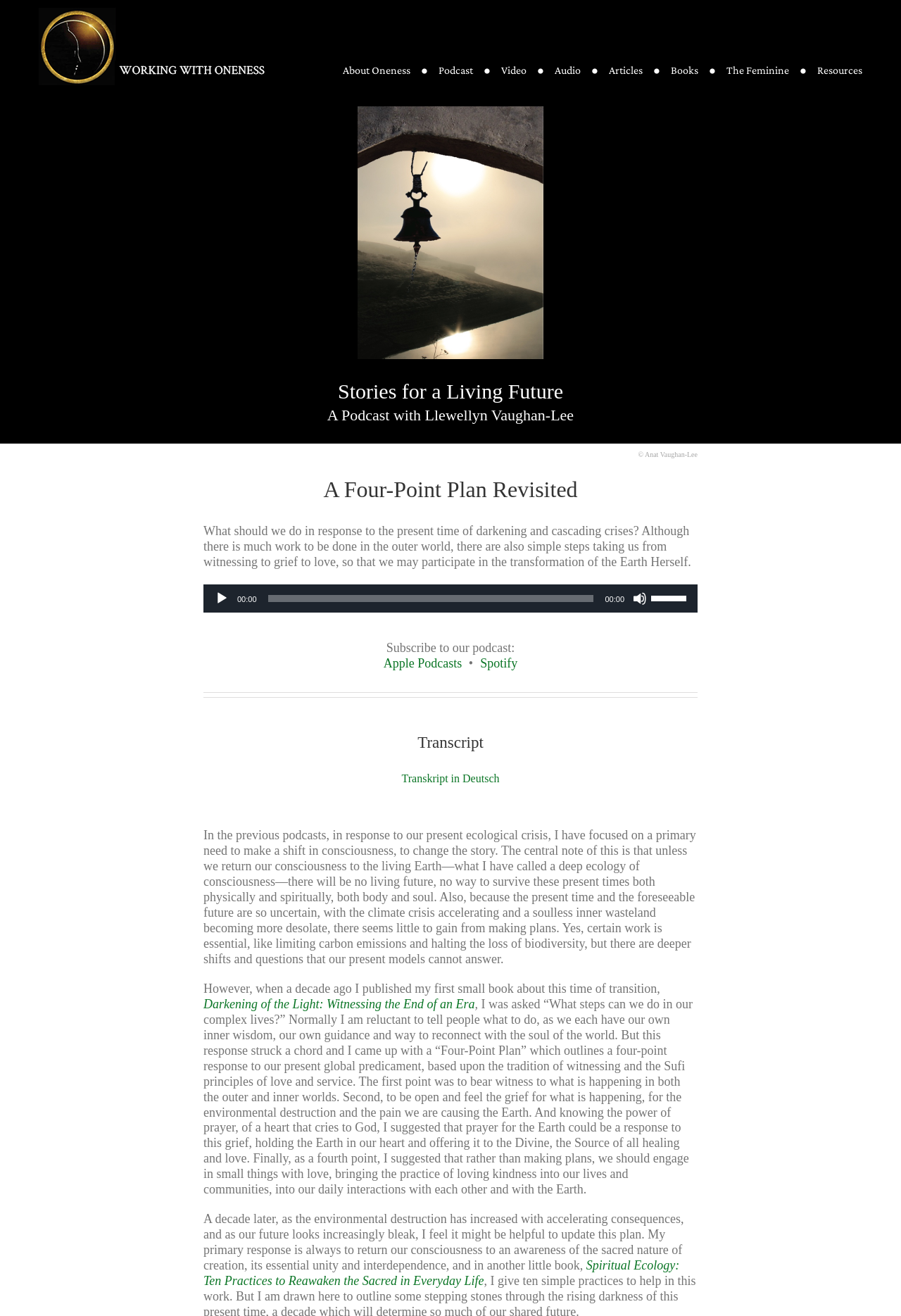Indicate the bounding box coordinates of the element that needs to be clicked to satisfy the following instruction: "Go to top of the page". The coordinates should be four float numbers between 0 and 1, i.e., [left, top, right, bottom].

[0.904, 0.666, 0.941, 0.685]